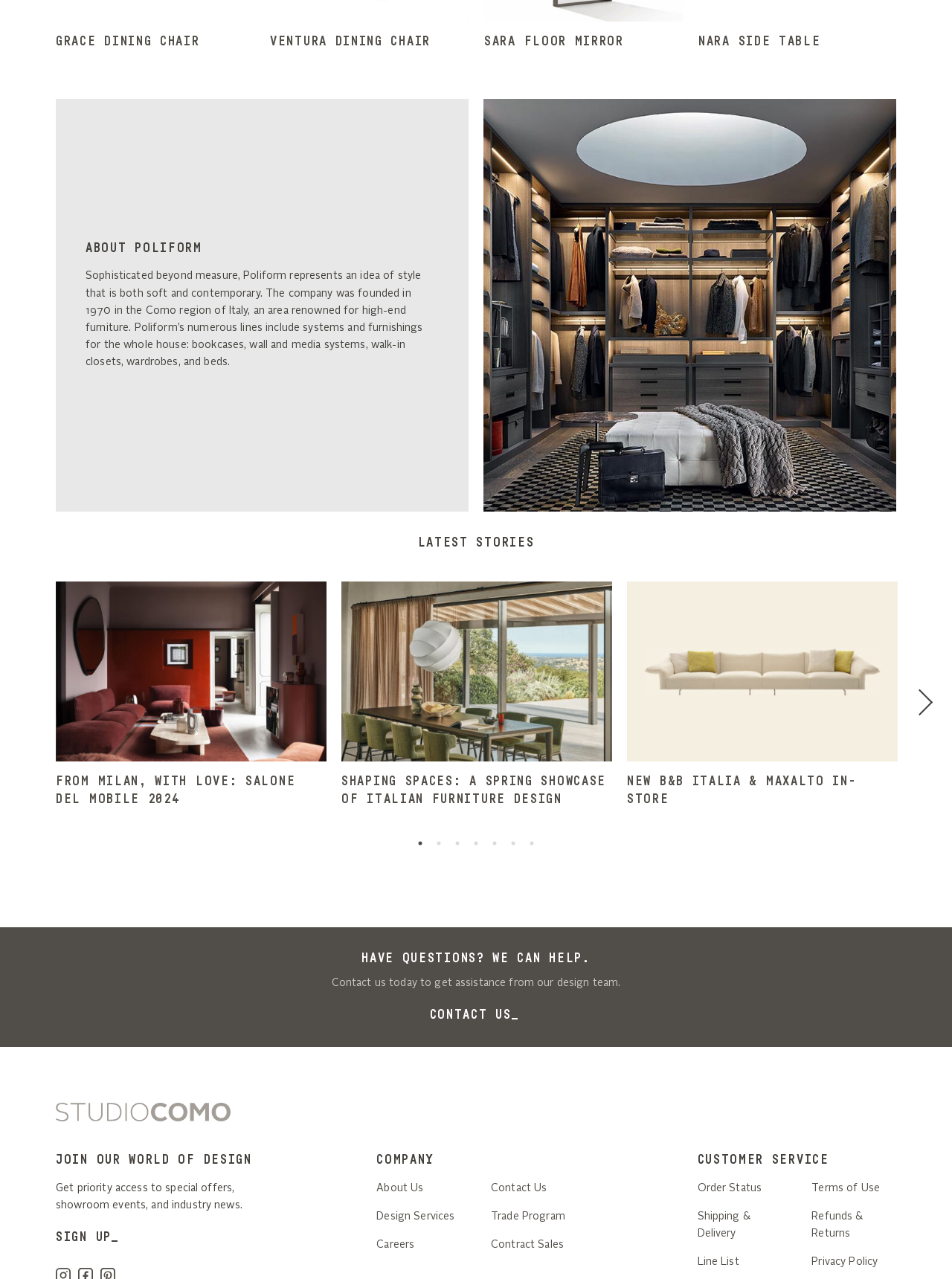Please reply with a single word or brief phrase to the question: 
What is the purpose of the 'CONTACT US' link?

To get assistance from the design team